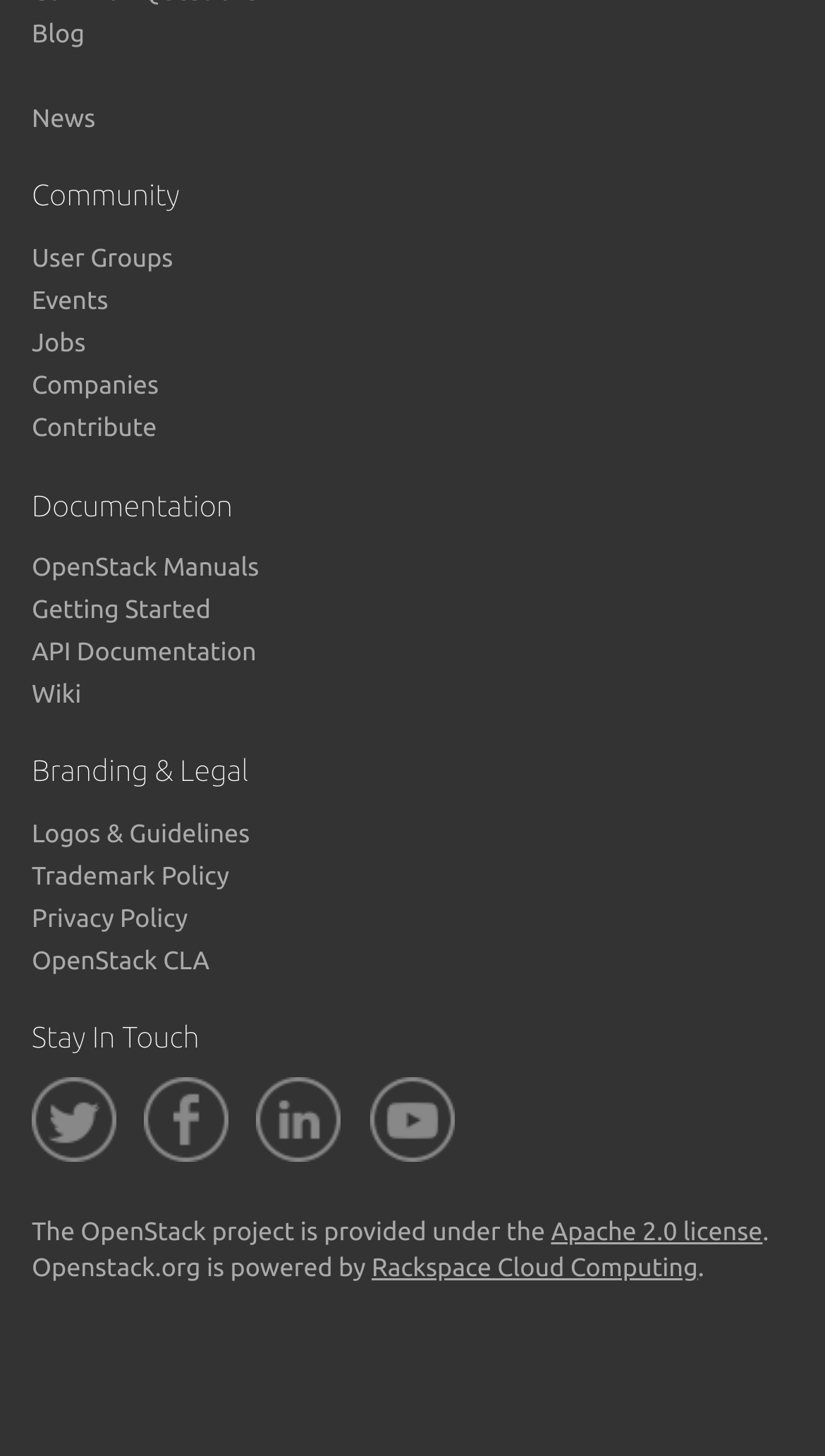Respond to the following question with a brief word or phrase:
What is the license under which the OpenStack project is provided?

Apache 2.0